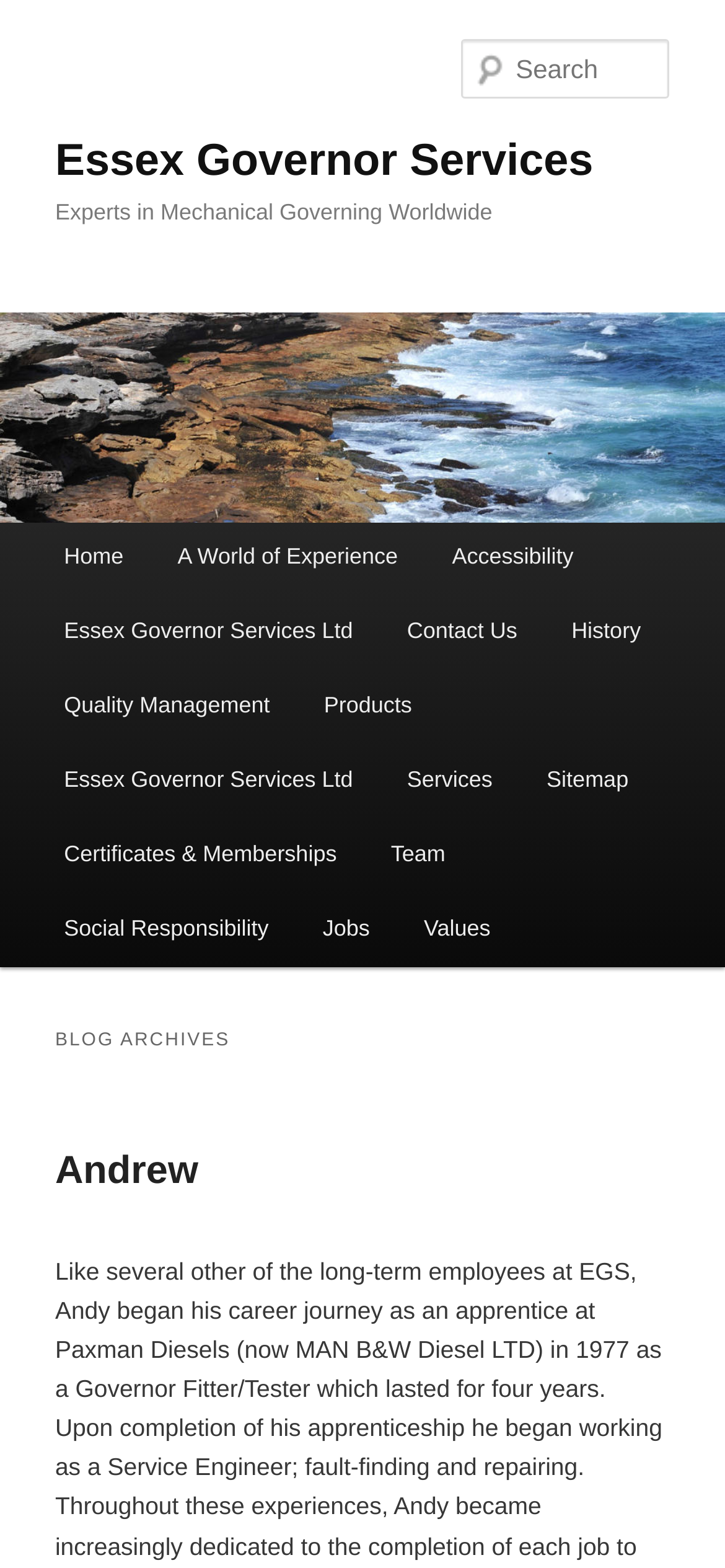Give a succinct answer to this question in a single word or phrase: 
How many main menu items are there?

12